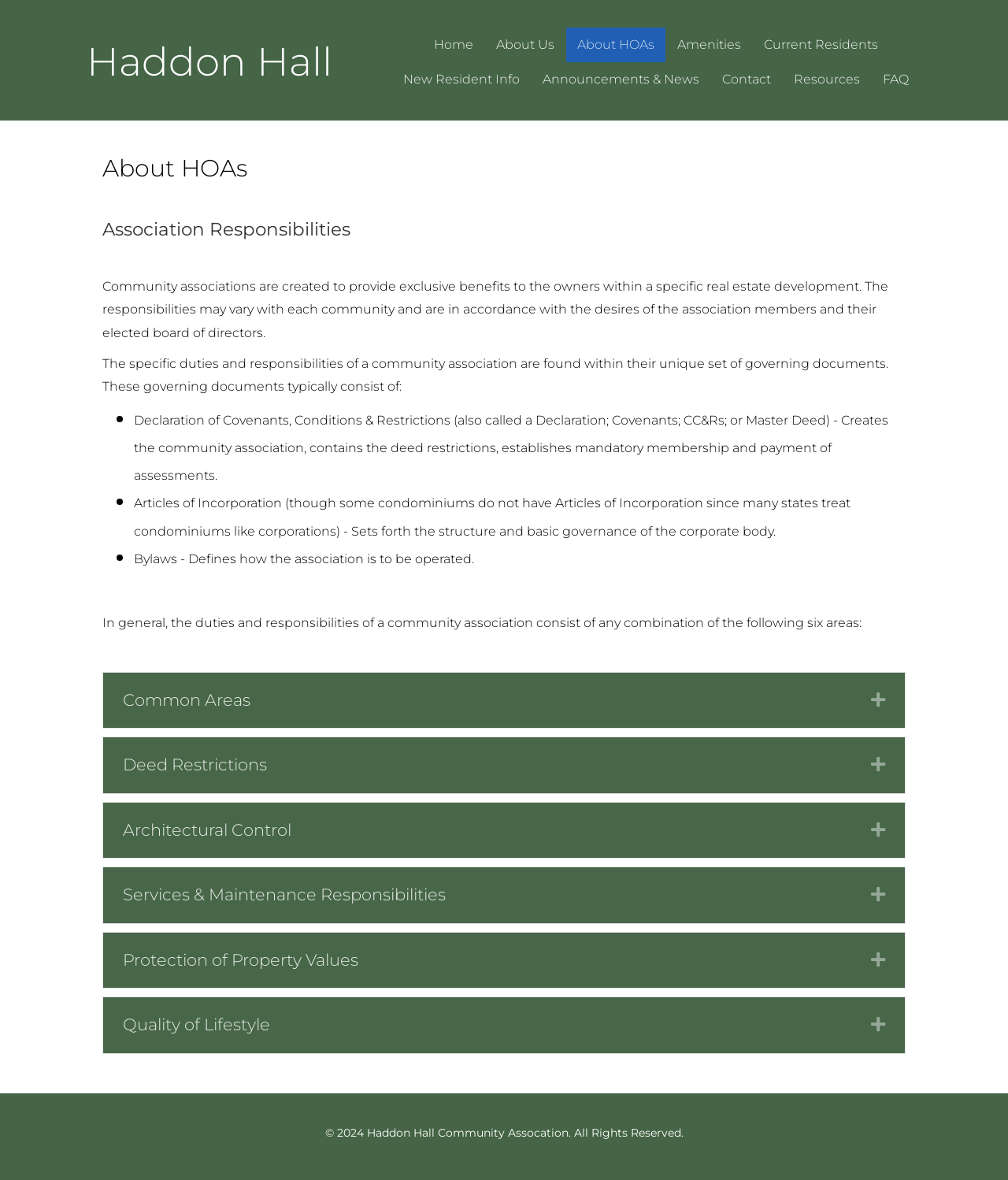Please specify the bounding box coordinates for the clickable region that will help you carry out the instruction: "Click on the Trusty Spotter logo".

None